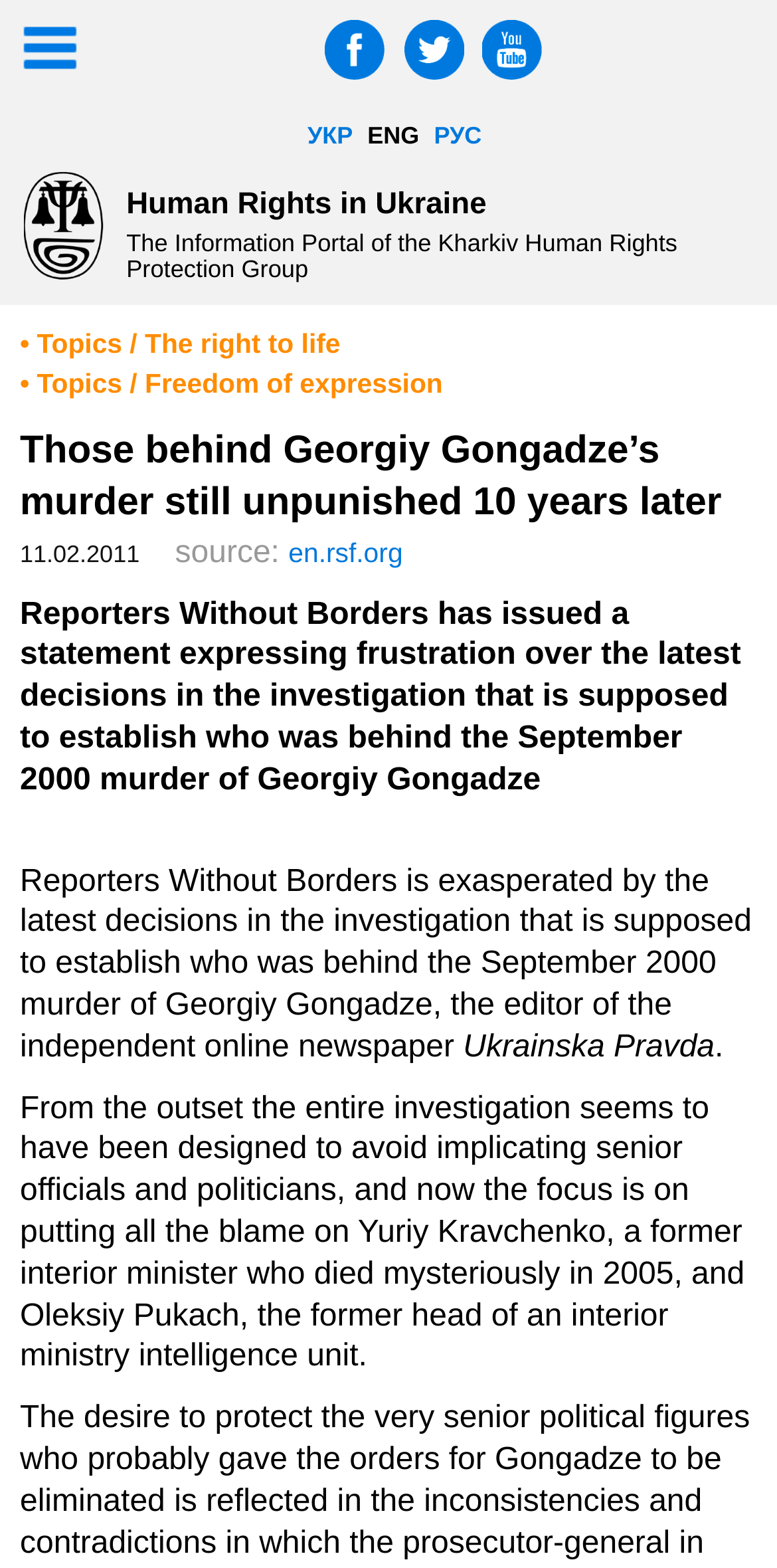Using the provided description: "title="Logotype (back to startpage)"", find the bounding box coordinates of the corresponding UI element. The output should be four float numbers between 0 and 1, in the format [left, top, right, bottom].

None